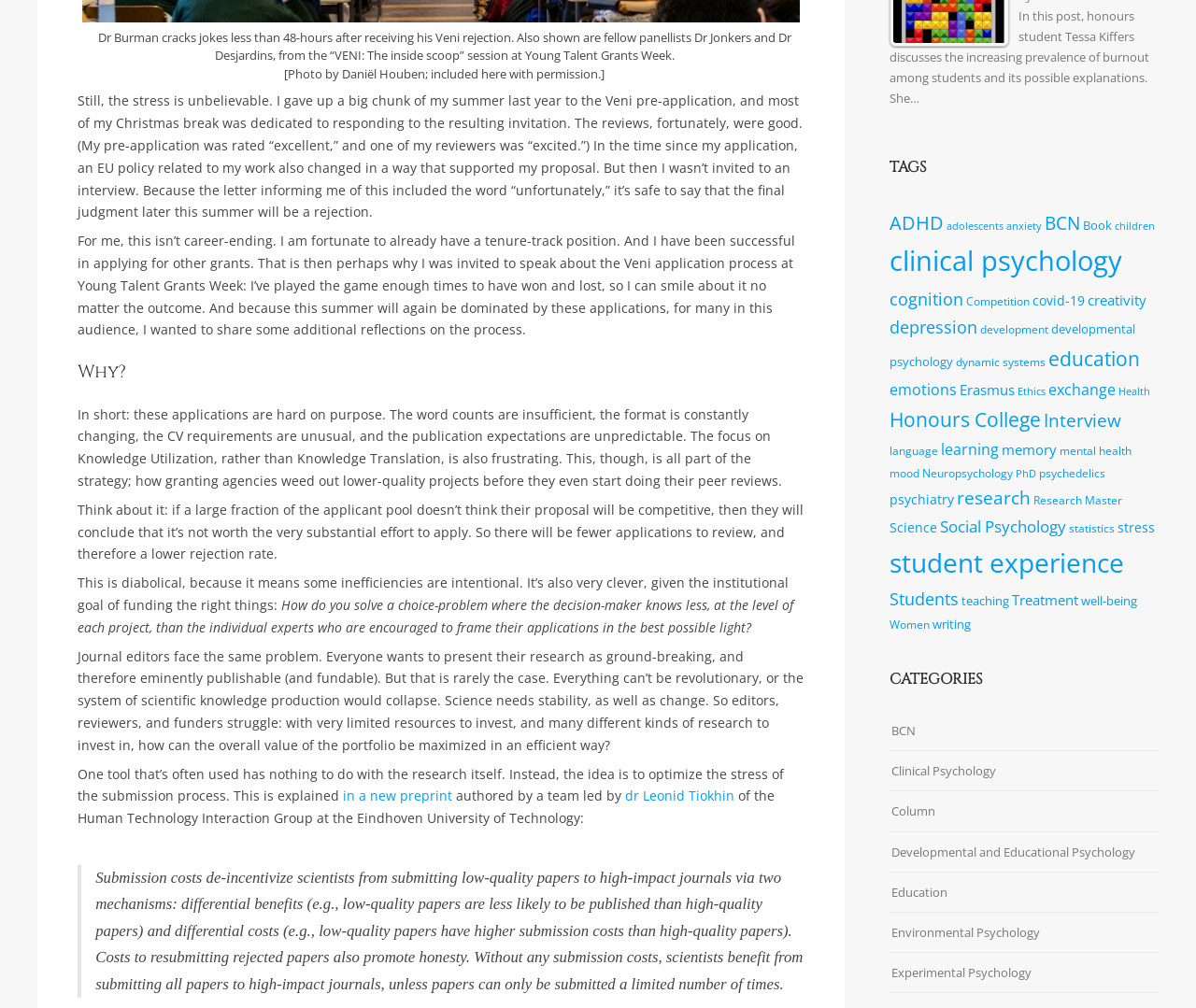Extract the bounding box coordinates for the UI element described by the text: "psychedelics". The coordinates should be in the form of [left, top, right, bottom] with values between 0 and 1.

[0.869, 0.462, 0.924, 0.477]